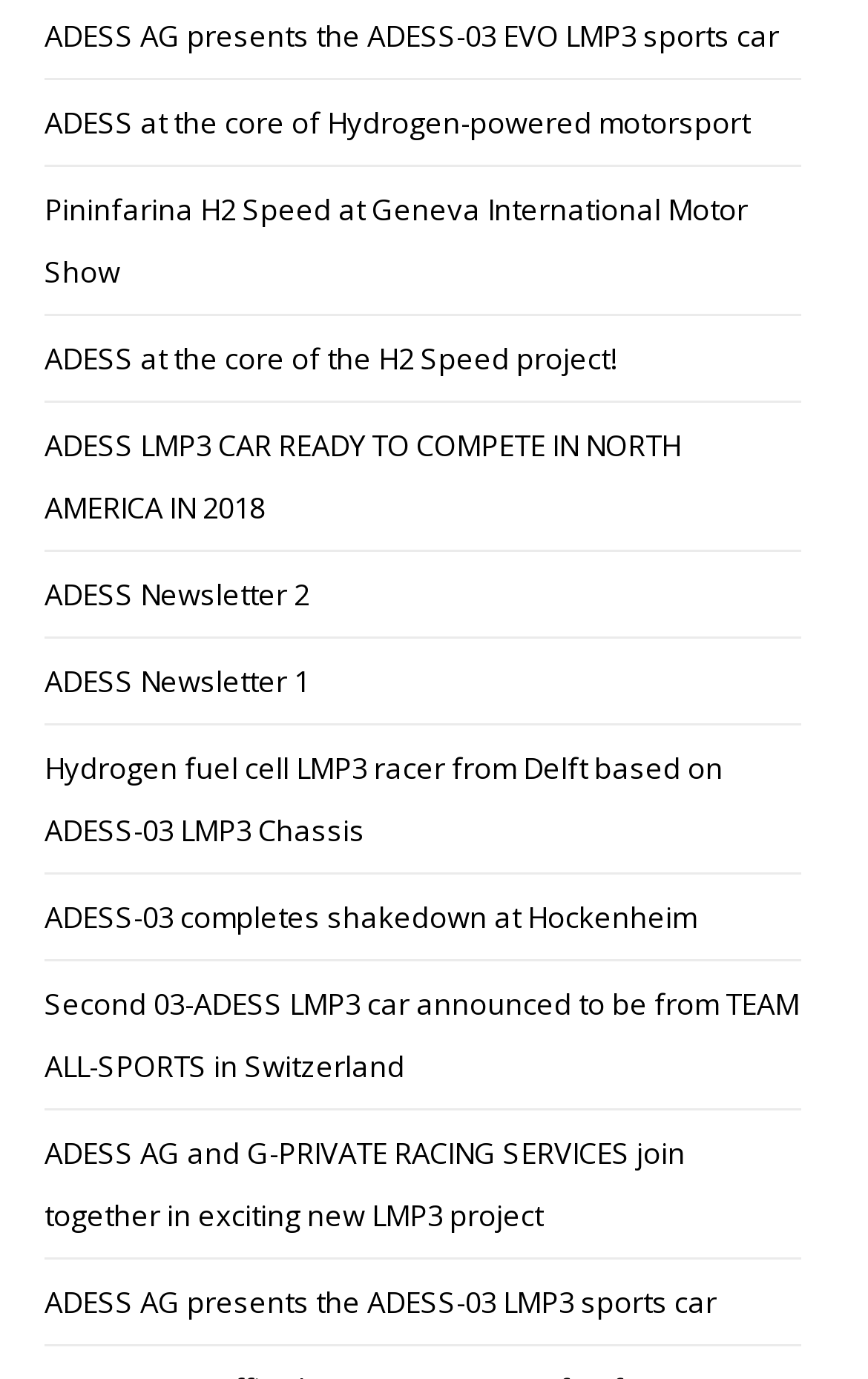What is the purpose of the links?
Refer to the screenshot and answer in one word or phrase.

News and updates